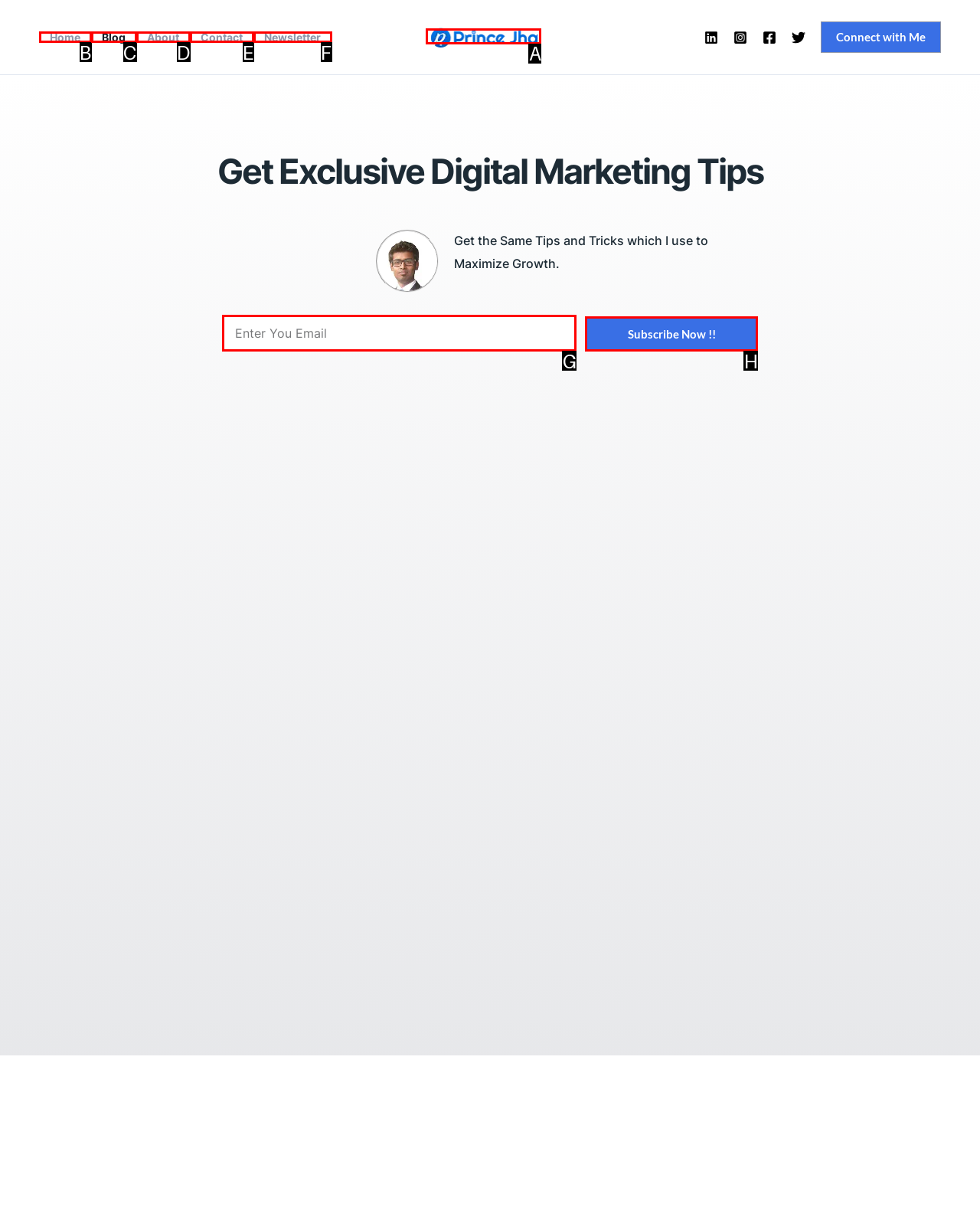Identify the HTML element that best matches the description: alt="Prince Jha". Provide your answer by selecting the corresponding letter from the given options.

A